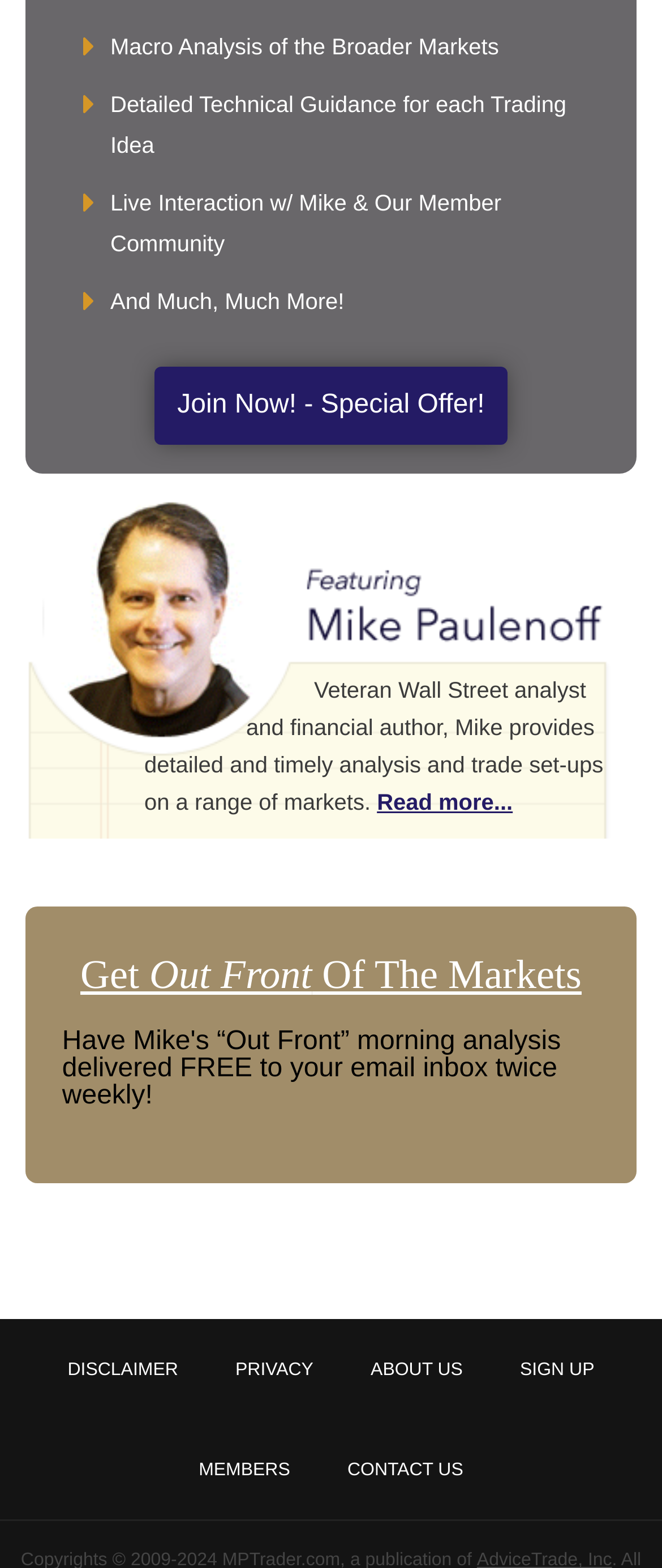Answer the question in one word or a short phrase:
How many links are located at the bottom of the webpage?

6